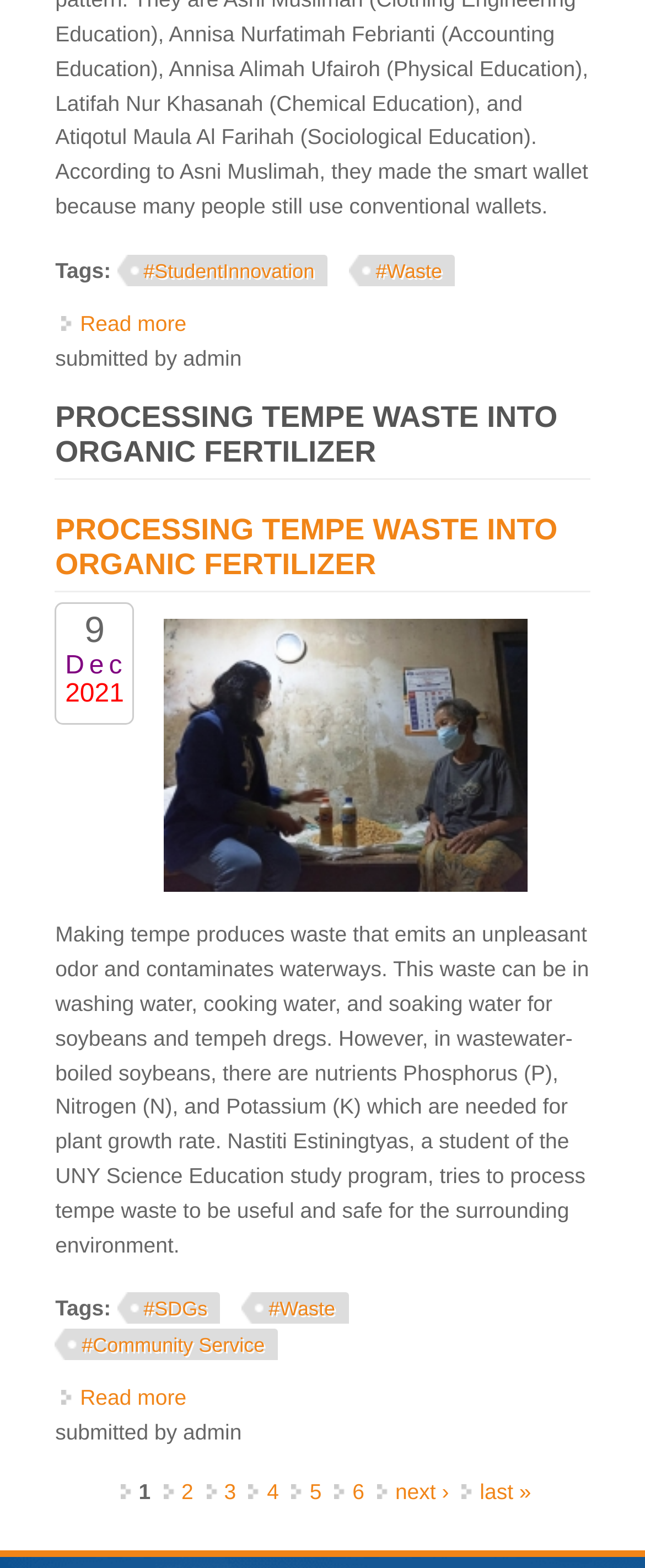Provide a single word or phrase to answer the given question: 
Who submitted the article?

admin